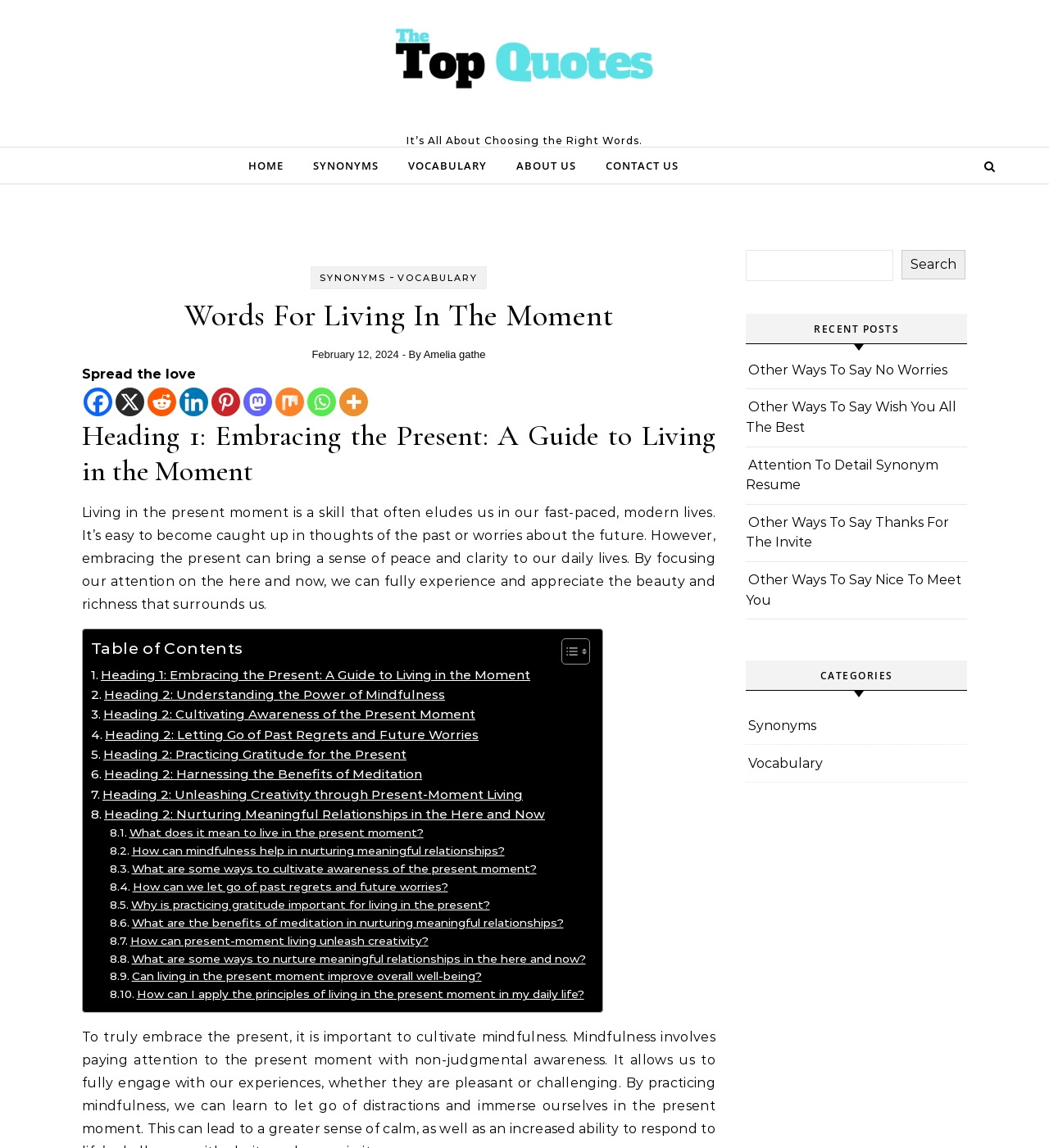What are the social media platforms available for sharing the article?
Can you offer a detailed and complete answer to this question?

The social media platforms available for sharing the article can be found in the static text elements with the text 'Spread the love' and the corresponding social media icons. These platforms include Facebook, X, Reddit, Linkedin, Pinterest, Mastodon, Mix, Whatsapp, and More.